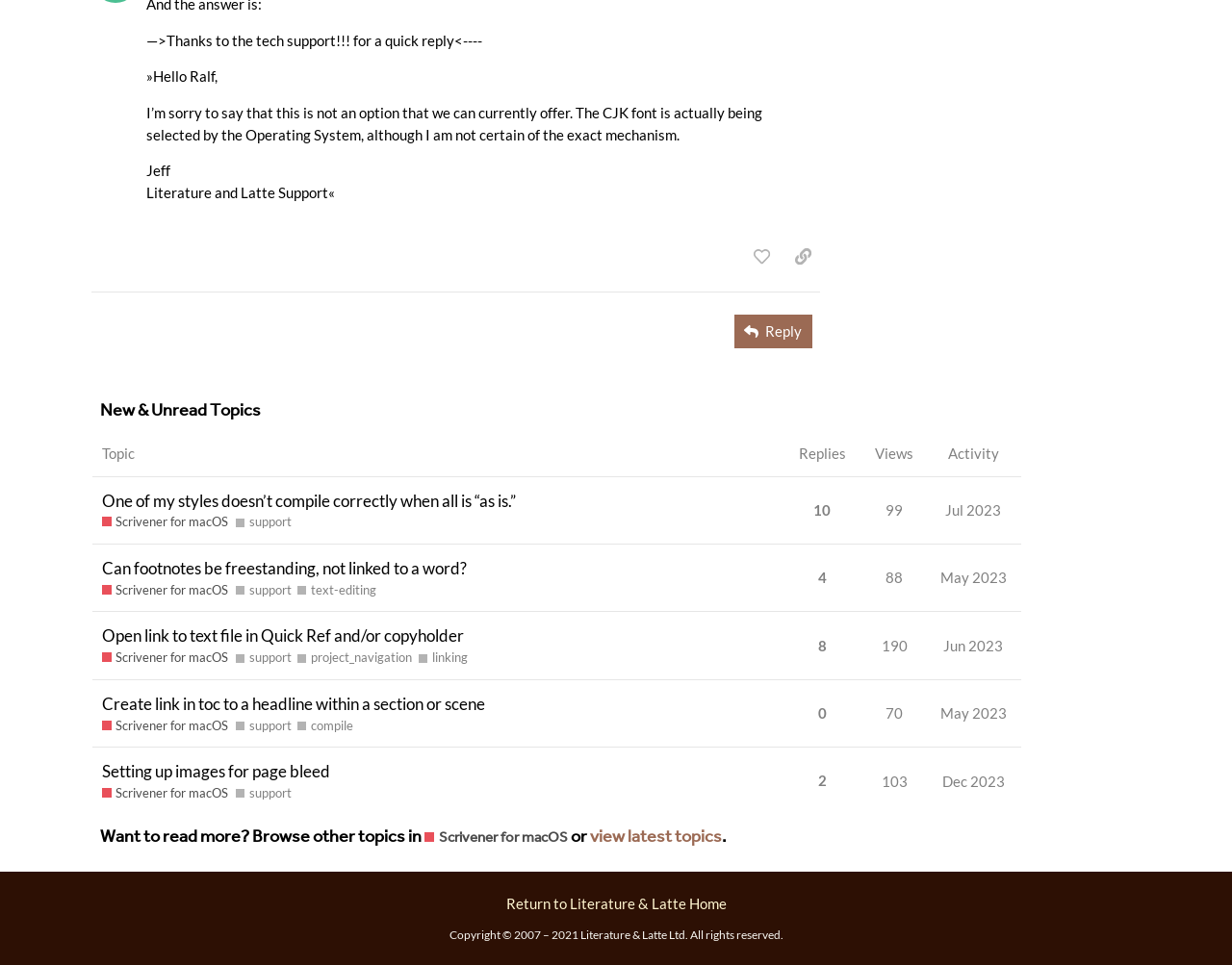Please specify the bounding box coordinates in the format (top-left x, top-left y, bottom-right x, bottom-right y), with values ranging from 0 to 1. Identify the bounding box for the UI component described as follows: May 2023

[0.759, 0.575, 0.821, 0.623]